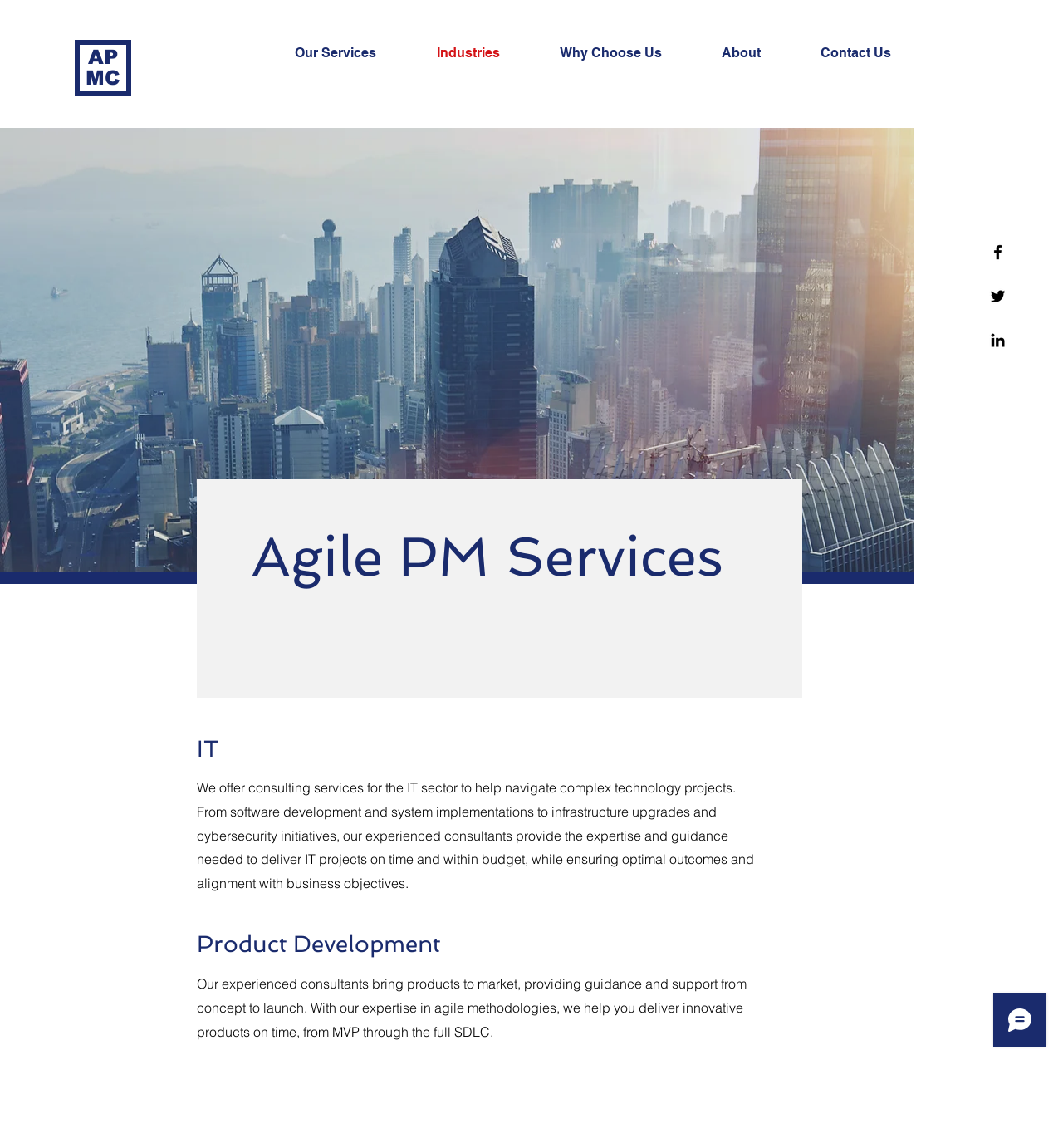Identify the bounding box for the UI element described as: "aria-label="Twitter"". The coordinates should be four float numbers between 0 and 1, i.e., [left, top, right, bottom].

[0.93, 0.25, 0.948, 0.266]